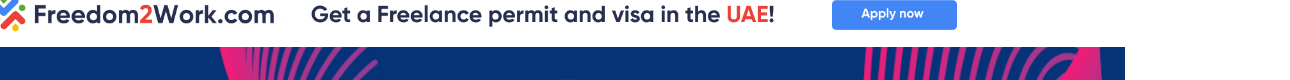What is the color of the button on the right?
Please use the image to provide a one-word or short phrase answer.

Blue